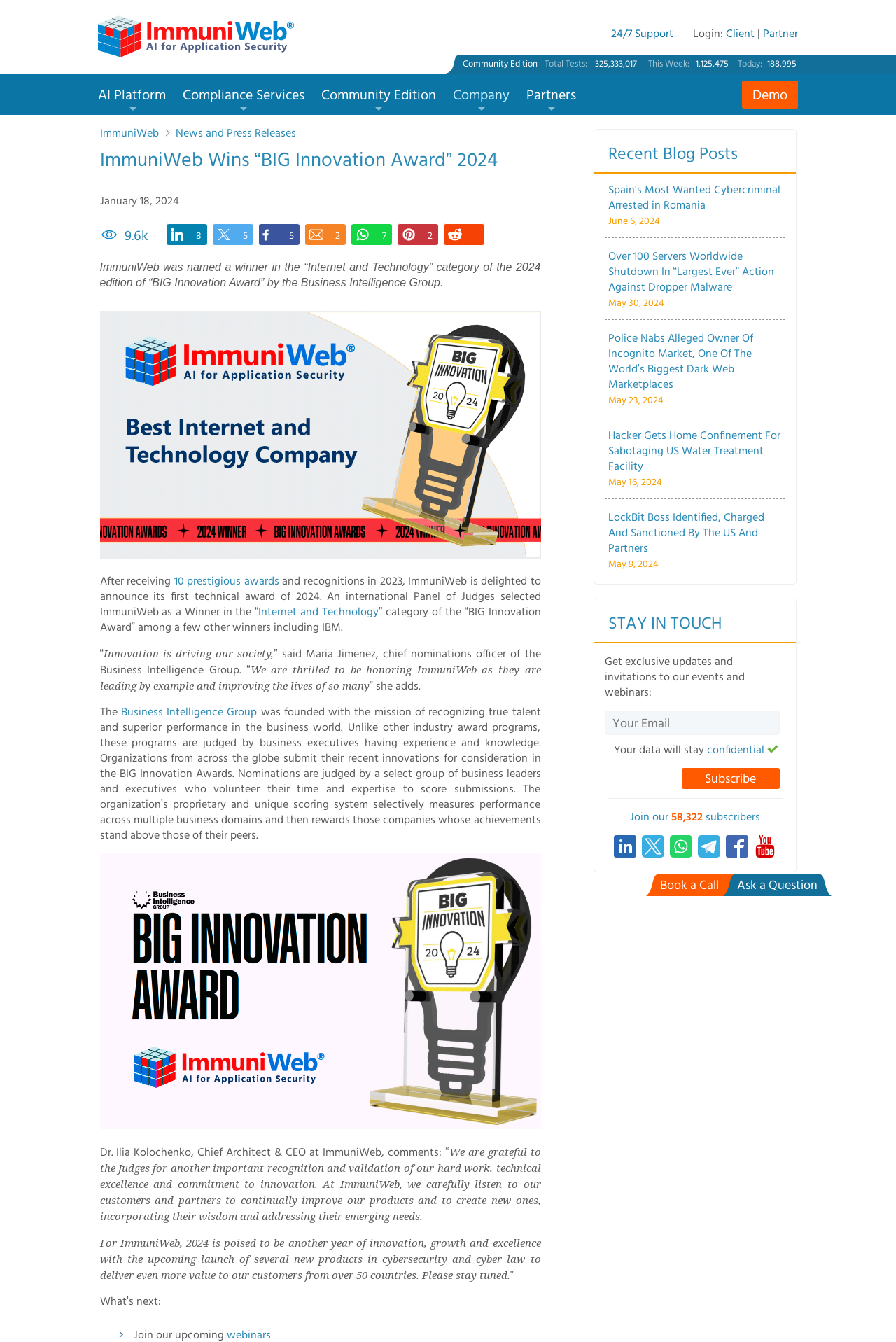How many tests have been conducted by ImmuniWeb?
Relying on the image, give a concise answer in one word or a brief phrase.

325,333,017